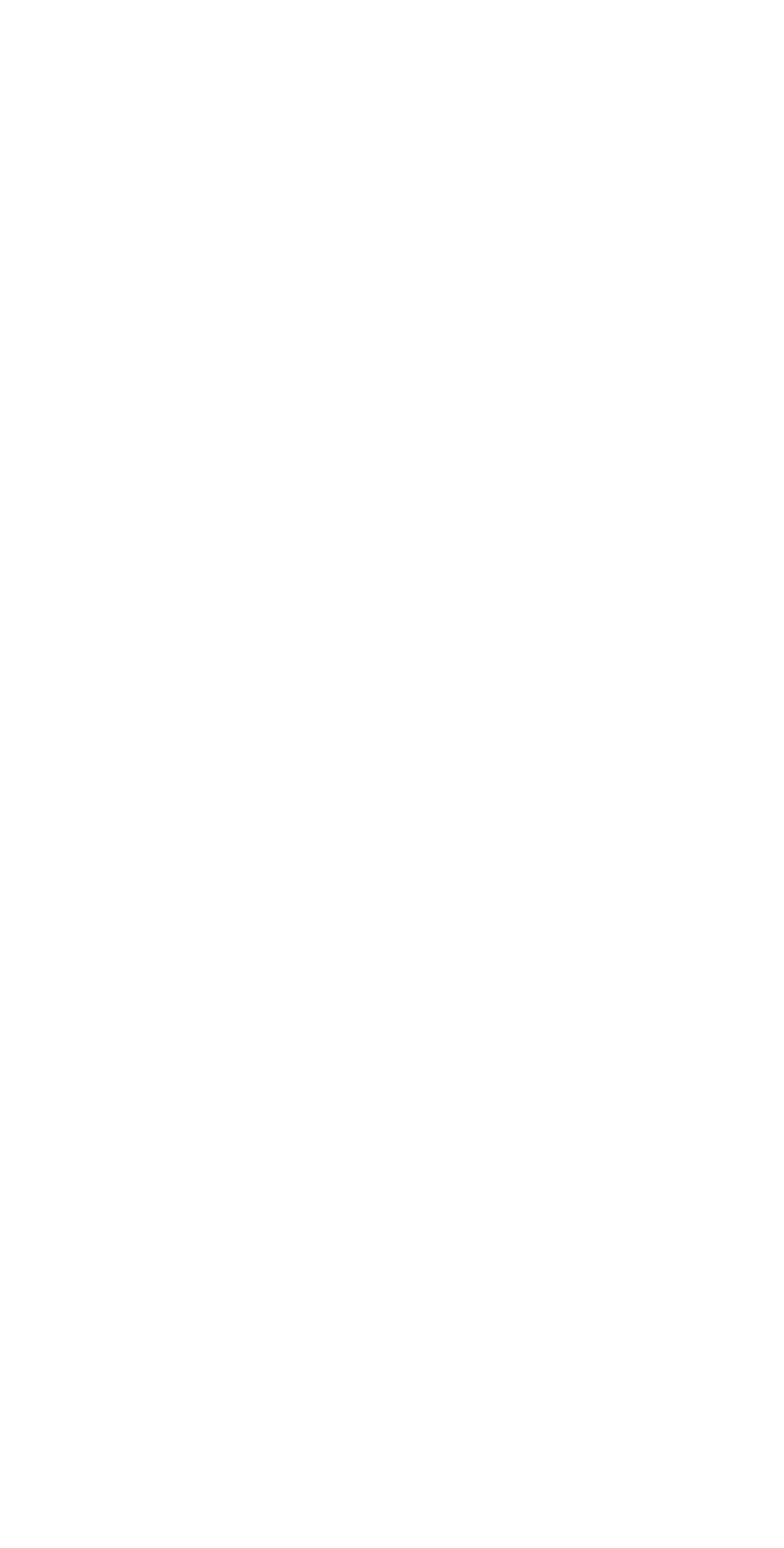Determine the coordinates of the bounding box for the clickable area needed to execute this instruction: "View leadership information".

[0.064, 0.027, 0.236, 0.058]